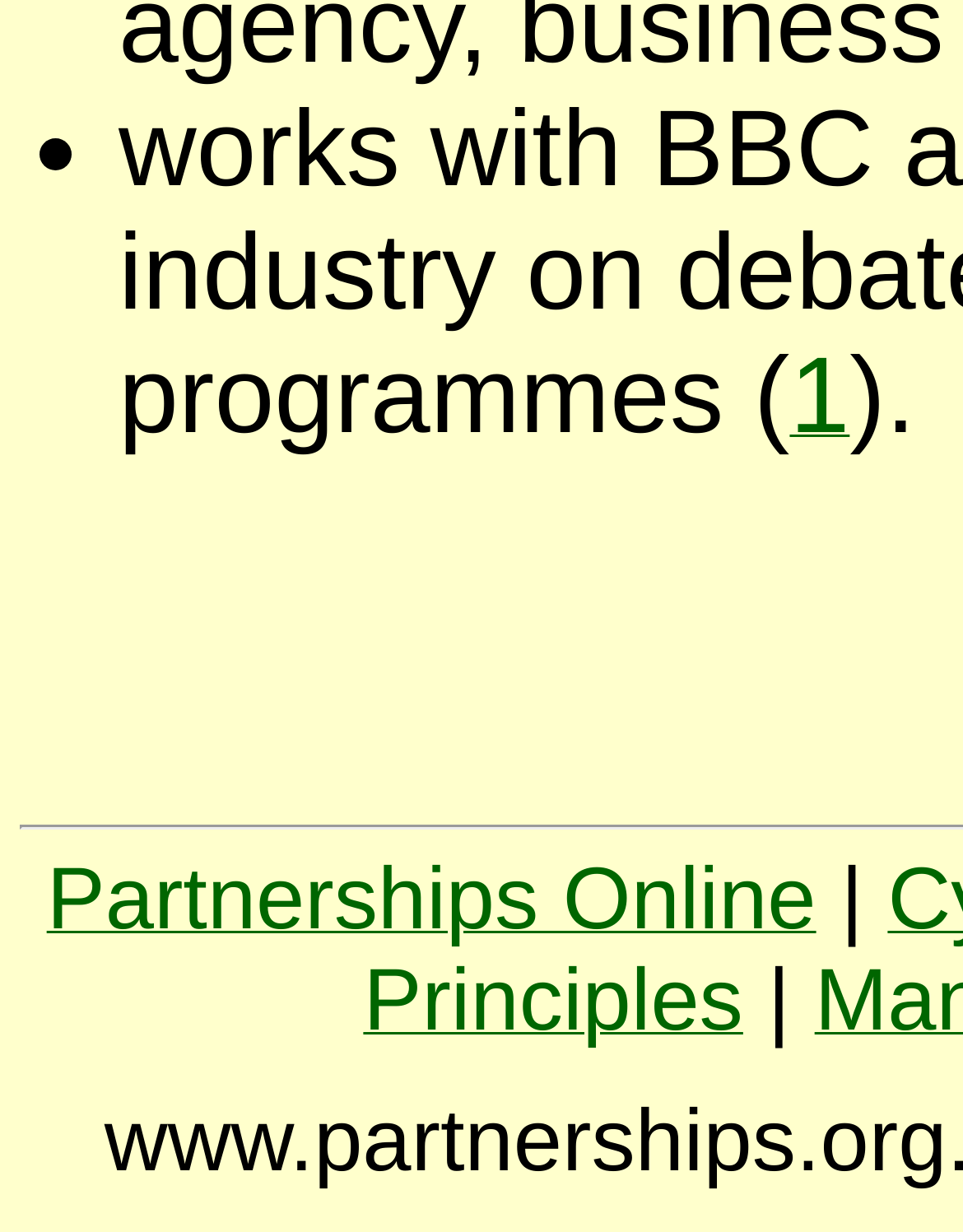Using floating point numbers between 0 and 1, provide the bounding box coordinates in the format (top-left x, top-left y, bottom-right x, bottom-right y). Locate the UI element described here: .cls-1{fill:#b5a686;}IrisStrobl_Logo

None